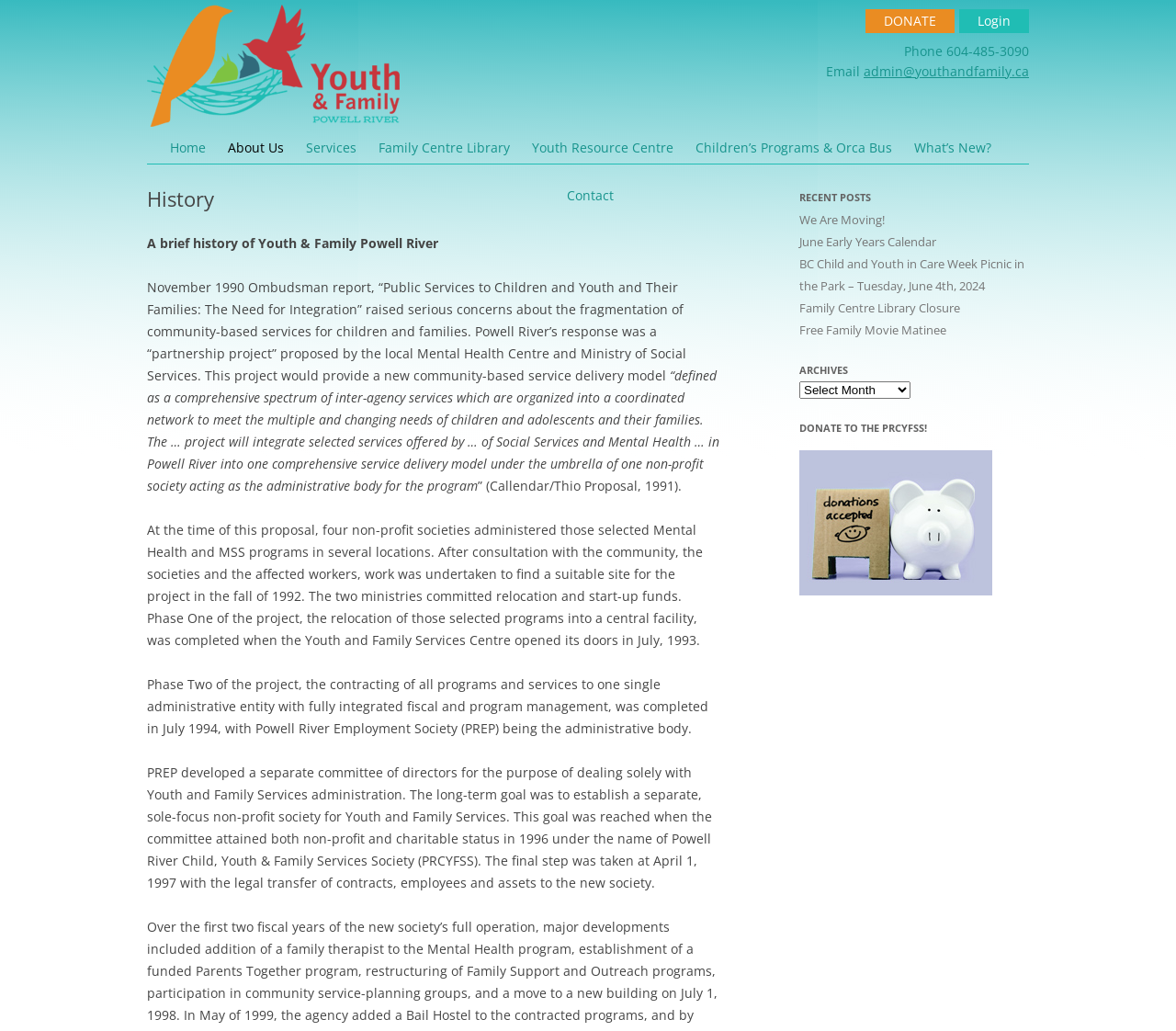Please identify the bounding box coordinates of the clickable region that I should interact with to perform the following instruction: "Read the 'About Us' section". The coordinates should be expressed as four float numbers between 0 and 1, i.e., [left, top, right, bottom].

[0.194, 0.135, 0.241, 0.152]